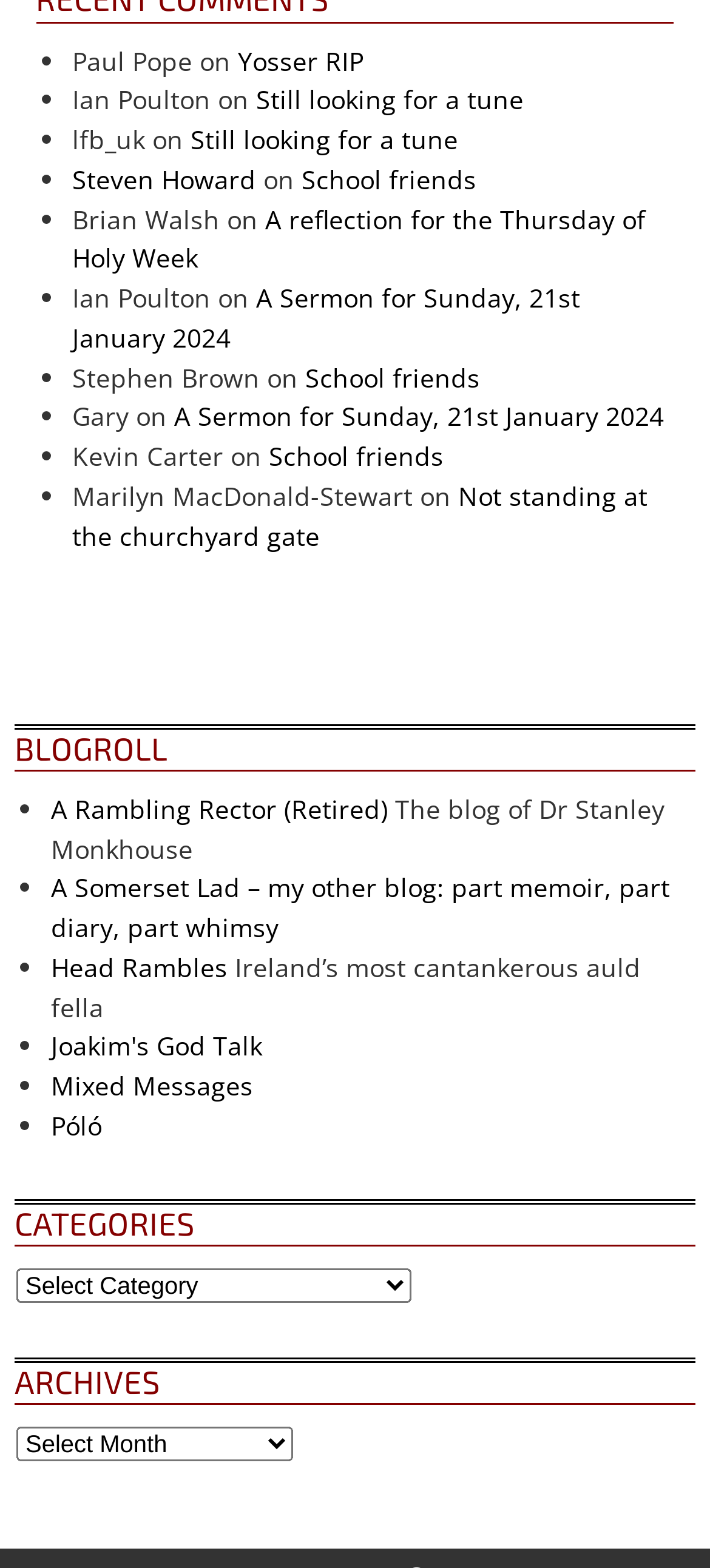Provide the bounding box coordinates for the specified HTML element described in this description: "Joakim's God Talk". The coordinates should be four float numbers ranging from 0 to 1, in the format [left, top, right, bottom].

[0.072, 0.656, 0.369, 0.678]